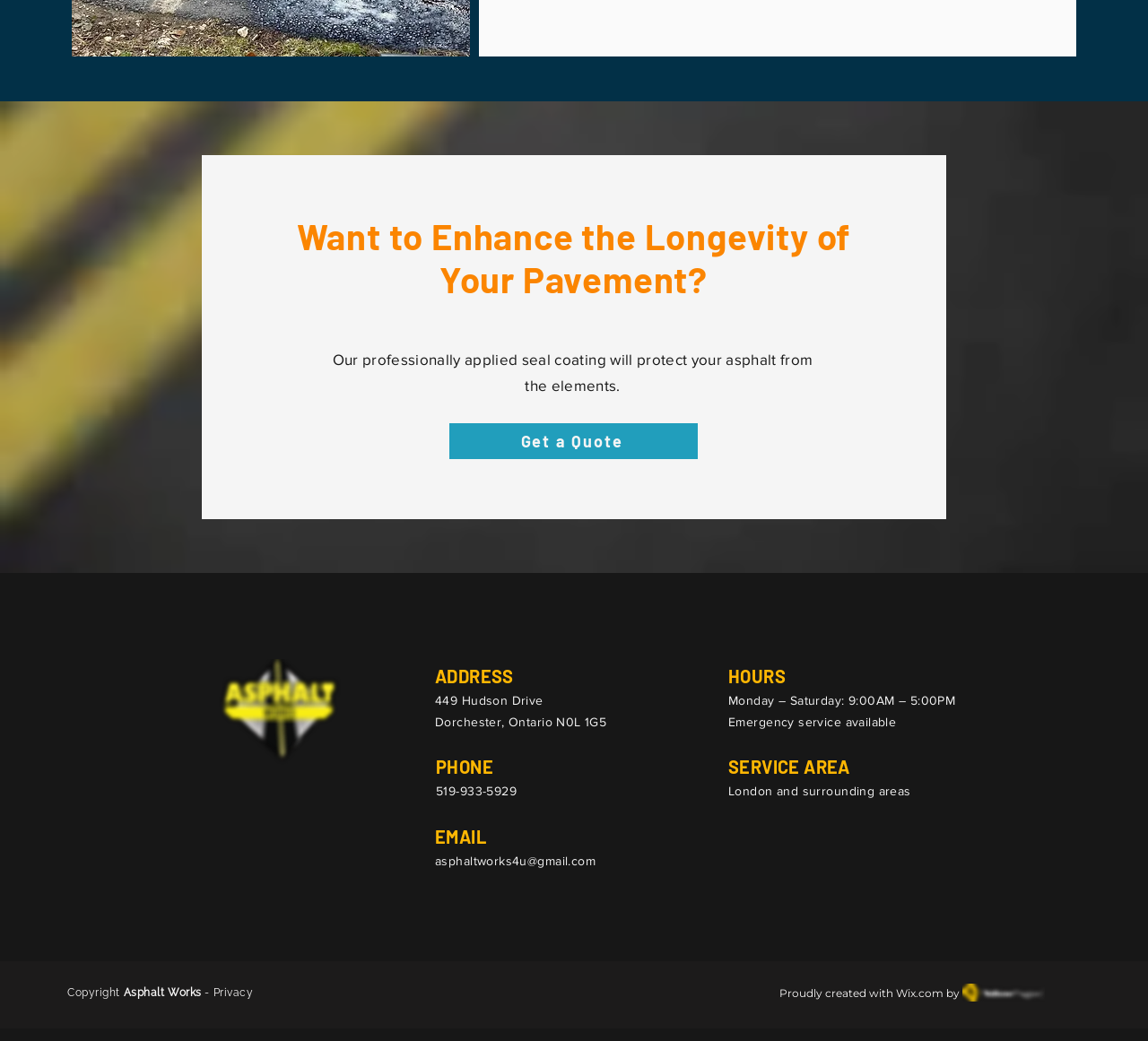Use a single word or phrase to respond to the question:
What is the company's address?

449 Hudson Drive, Dorchester, Ontario N0L 1G5